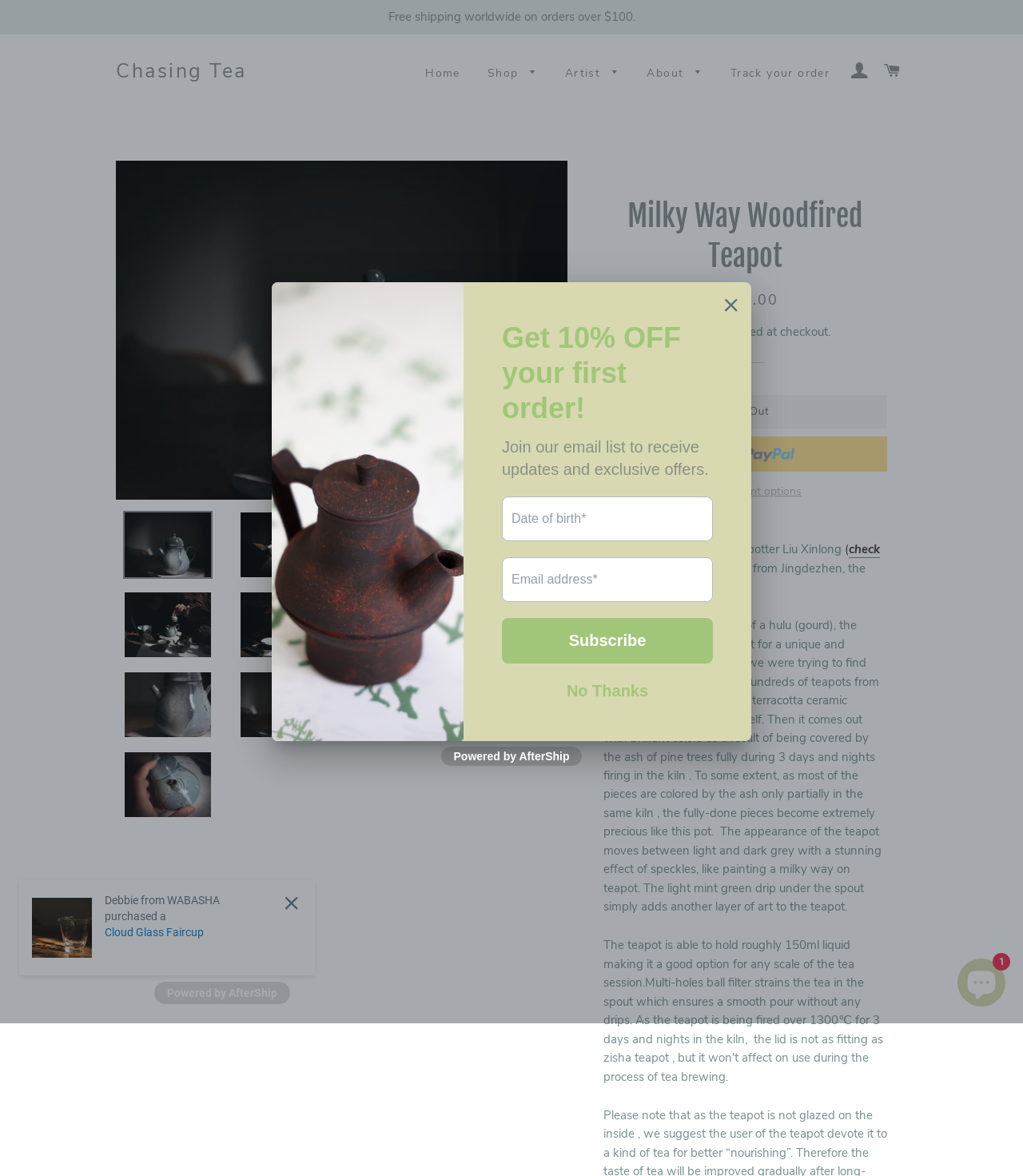Find the bounding box coordinates for the element described here: "Return & Refund".

[0.621, 0.158, 0.736, 0.182]